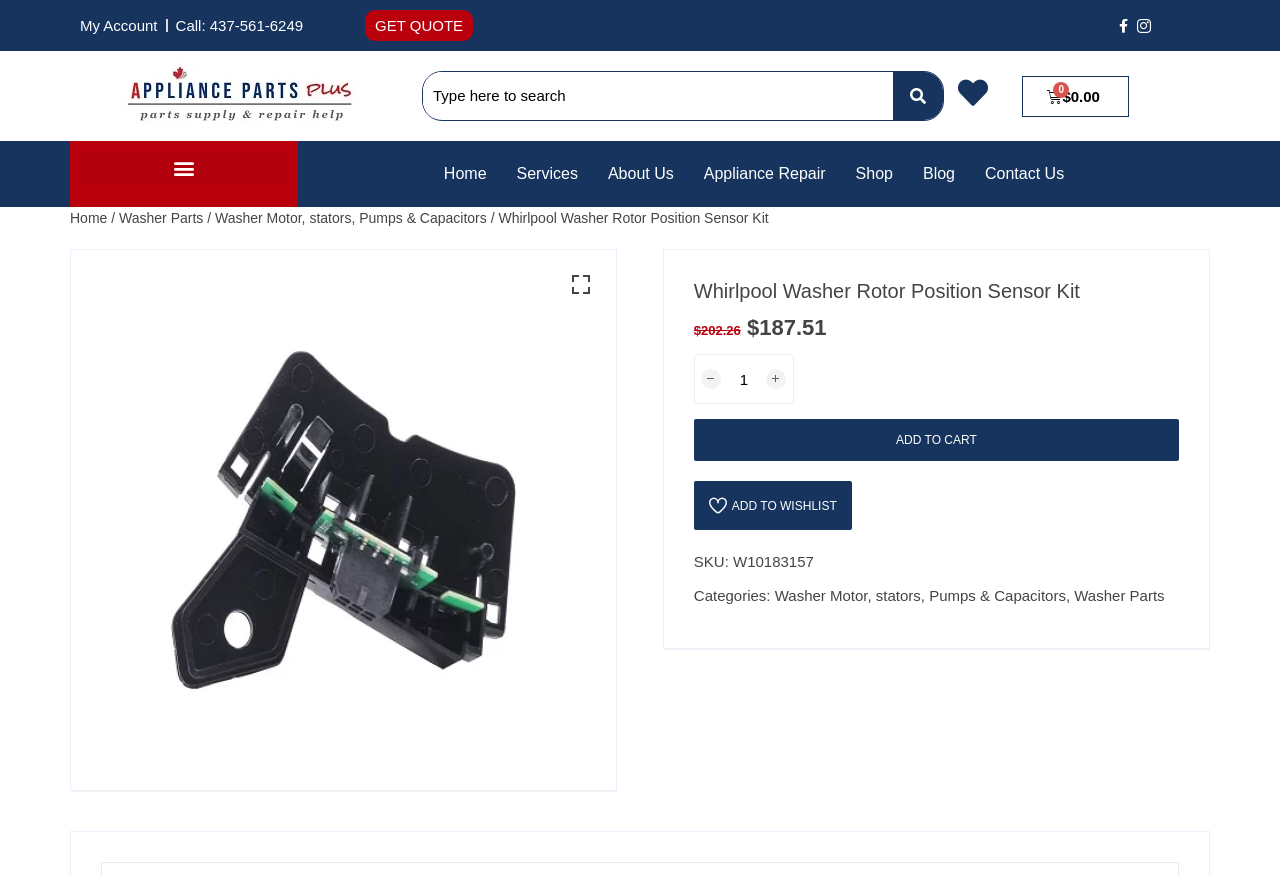What is the SKU of the product?
Using the image as a reference, answer with just one word or a short phrase.

W10183157